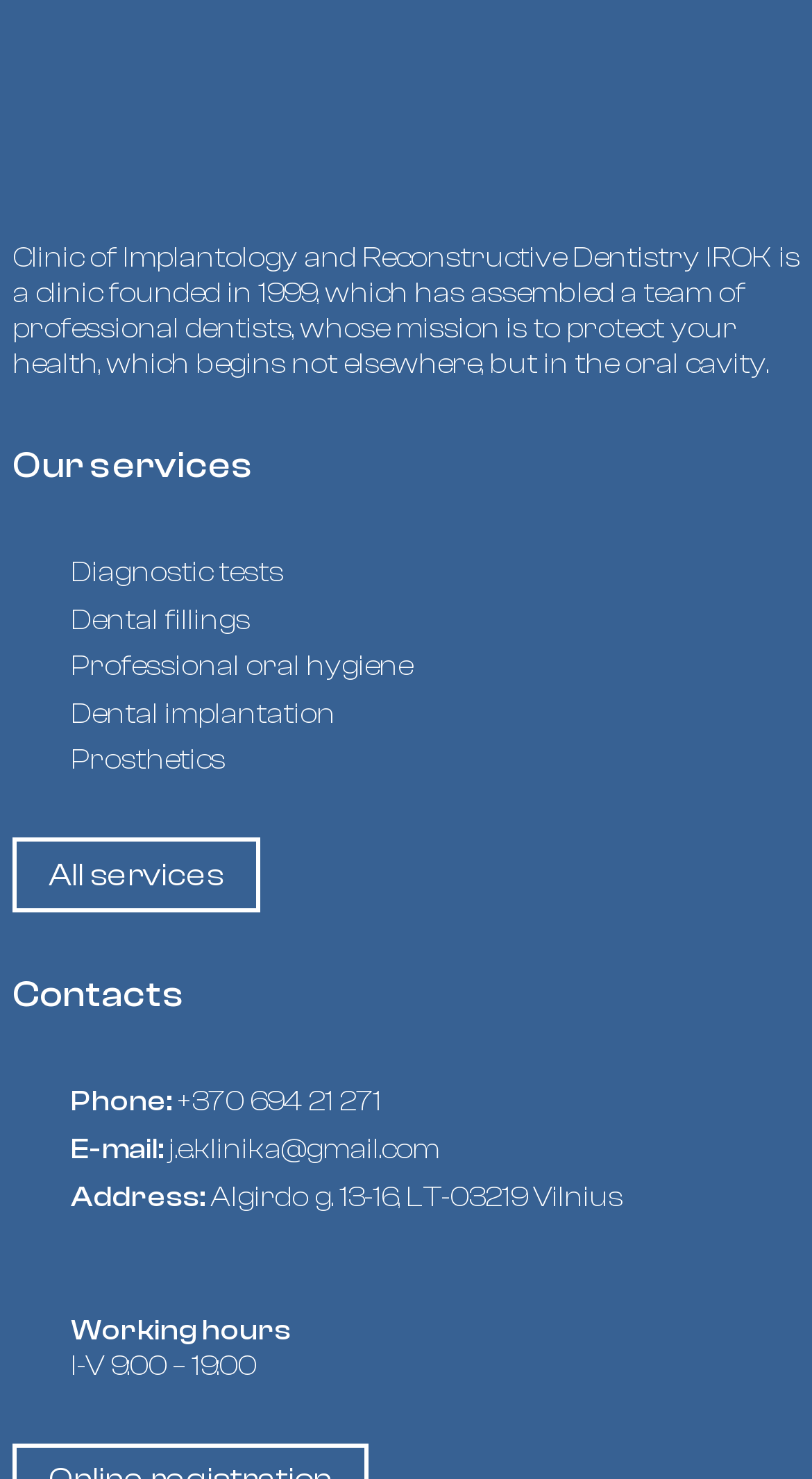What services does the clinic offer?
Using the visual information from the image, give a one-word or short-phrase answer.

Diagnostic tests, Dental fillings, etc.